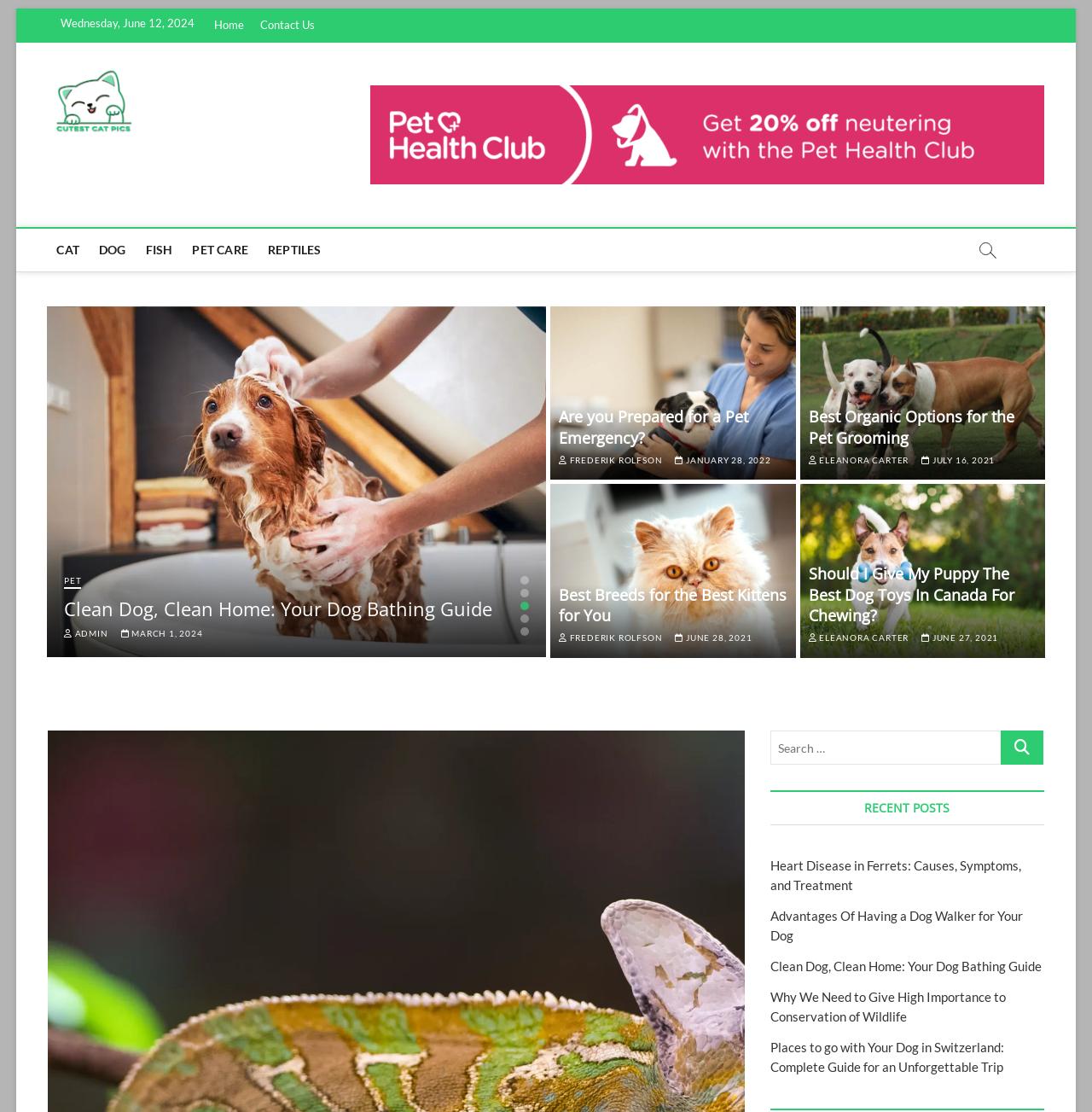Extract the bounding box coordinates for the UI element described as: "June 28, 2021".

[0.618, 0.569, 0.689, 0.578]